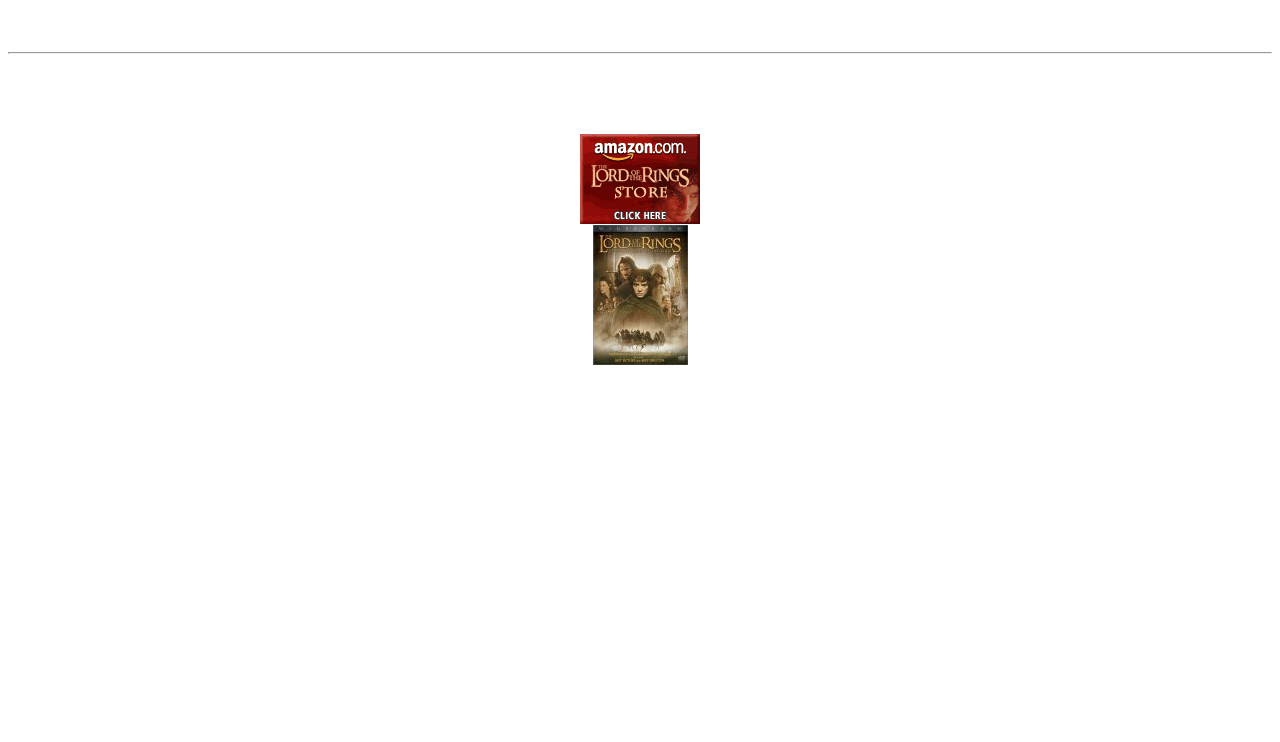Find the bounding box coordinates for the area that must be clicked to perform this action: "Buy The Fellowship of the Ring on DVD".

[0.432, 0.481, 0.568, 0.508]